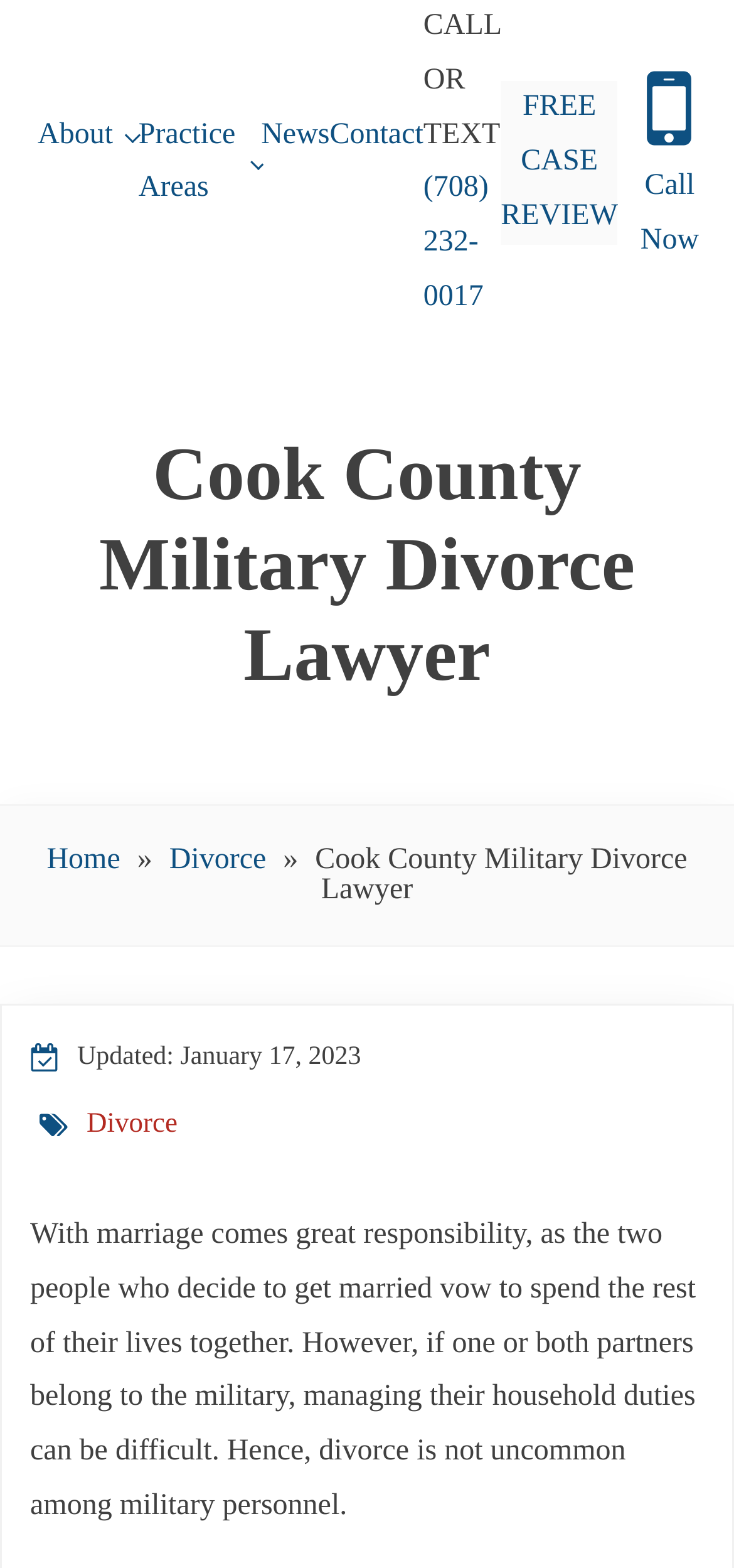Find the bounding box coordinates of the element to click in order to complete the given instruction: "Click on Home."

[0.064, 0.538, 0.164, 0.558]